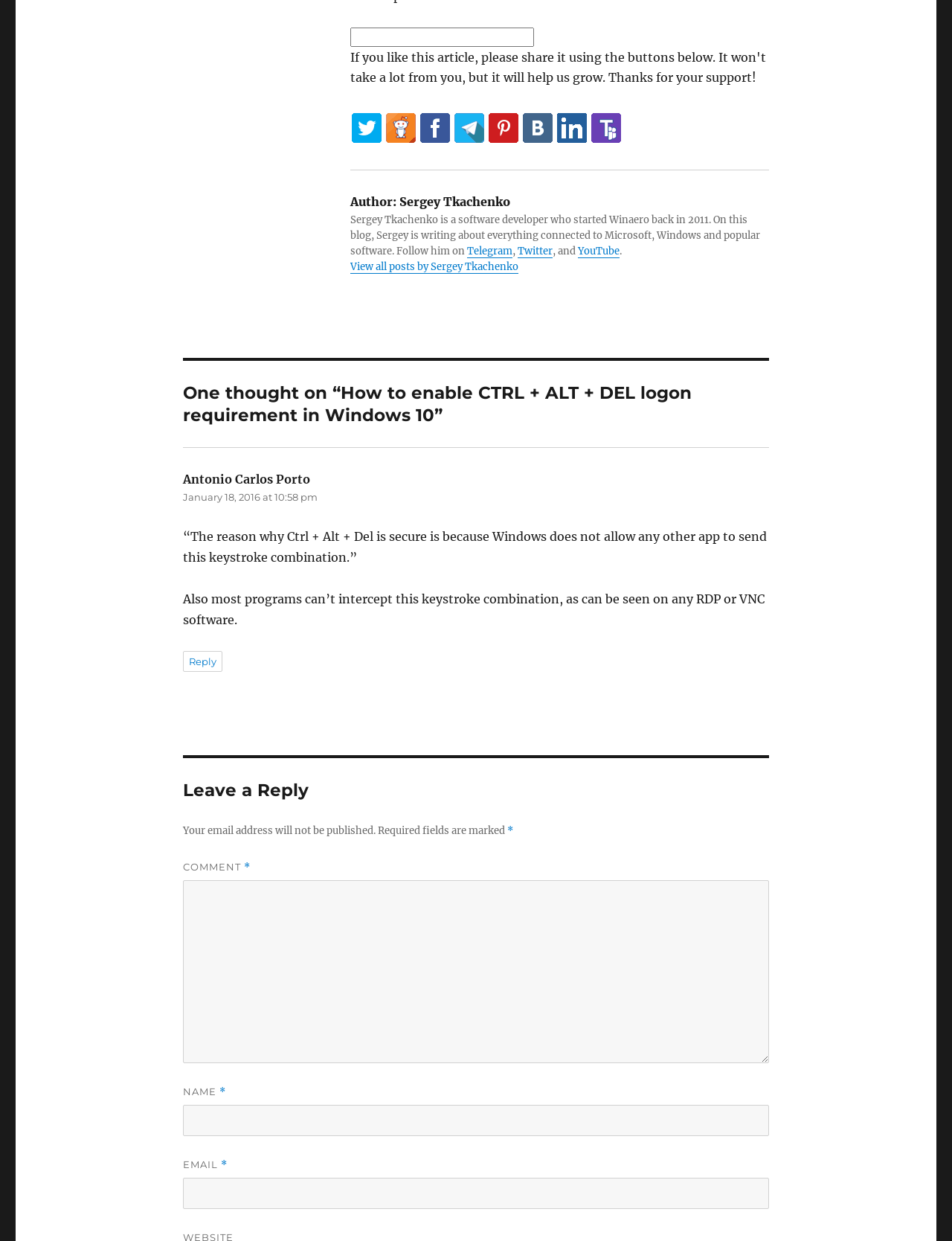What is required to leave a reply?
Based on the screenshot, give a detailed explanation to answer the question.

To leave a reply, a user needs to provide their name and email address, as indicated by the required textboxes labeled 'NAME' and 'EMAIL'.